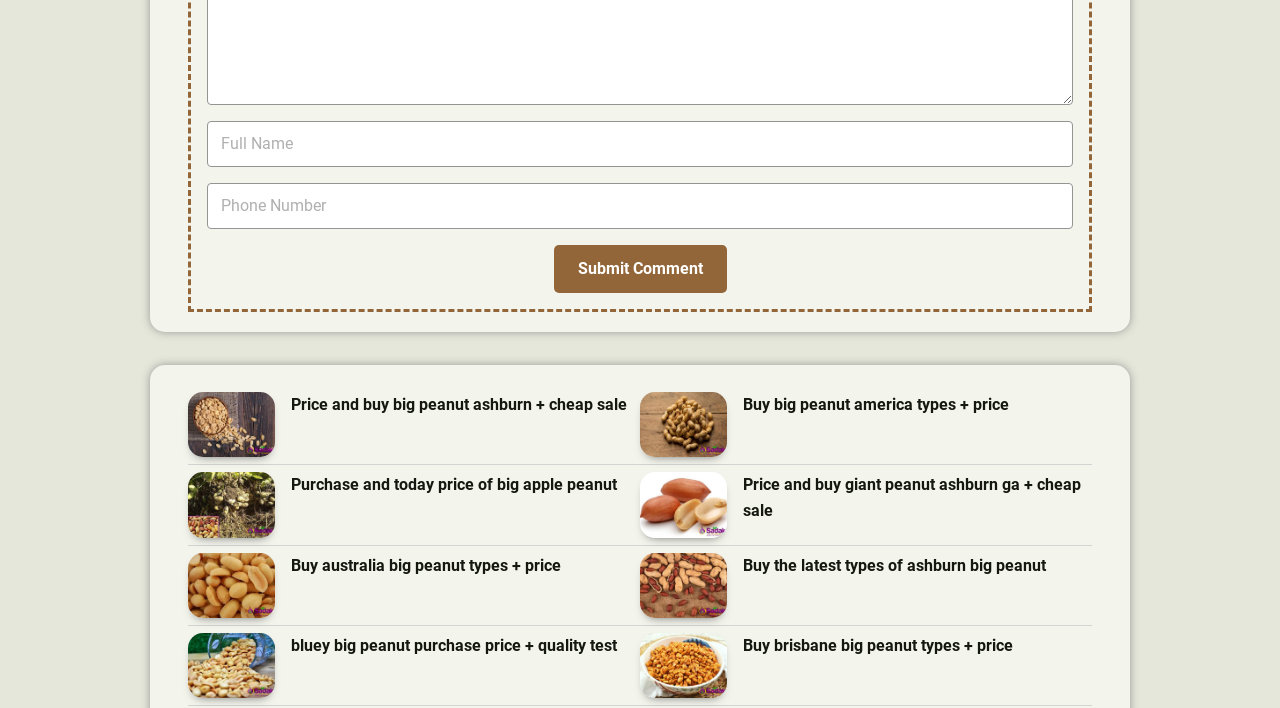Provide the bounding box coordinates for the specified HTML element described in this description: "name="author" placeholder="Full Name"". The coordinates should be four float numbers ranging from 0 to 1, in the format [left, top, right, bottom].

[0.162, 0.171, 0.838, 0.236]